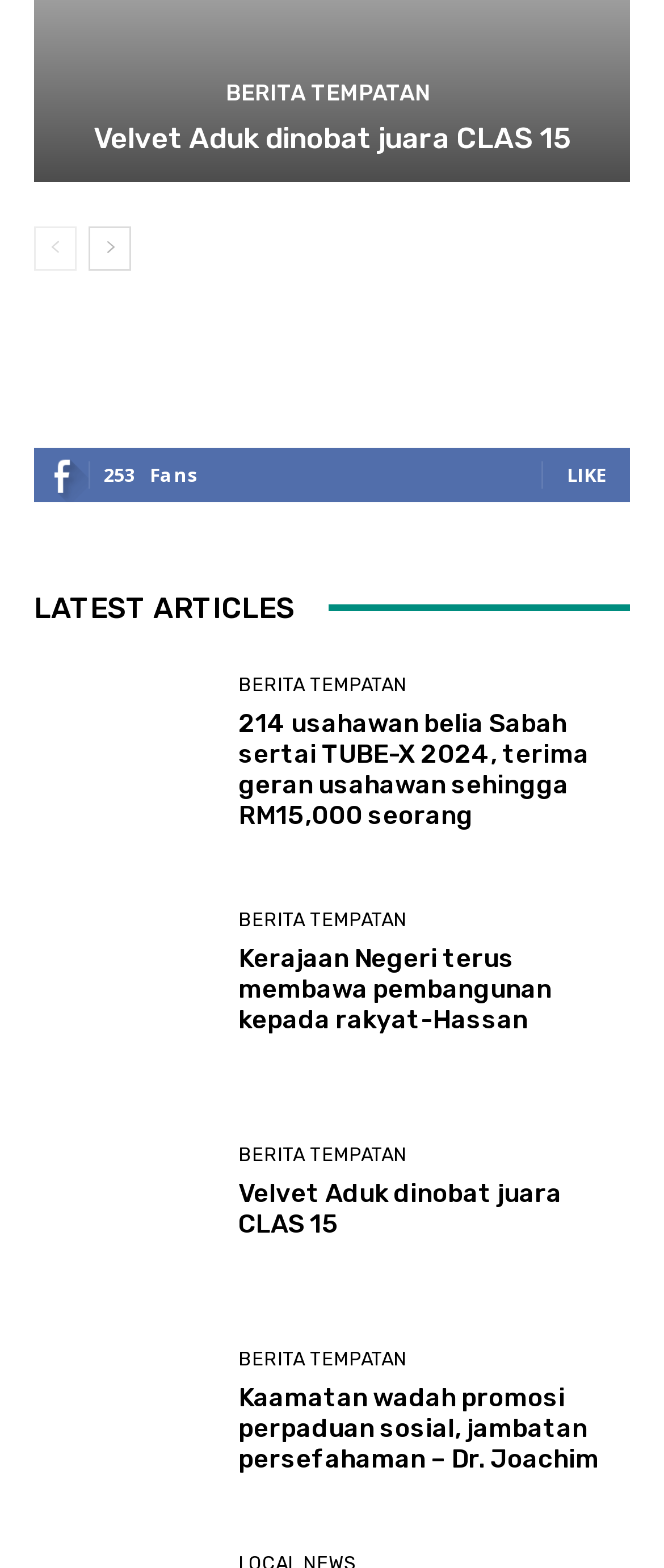Could you find the bounding box coordinates of the clickable area to complete this instruction: "Like the article"?

[0.854, 0.294, 0.913, 0.31]